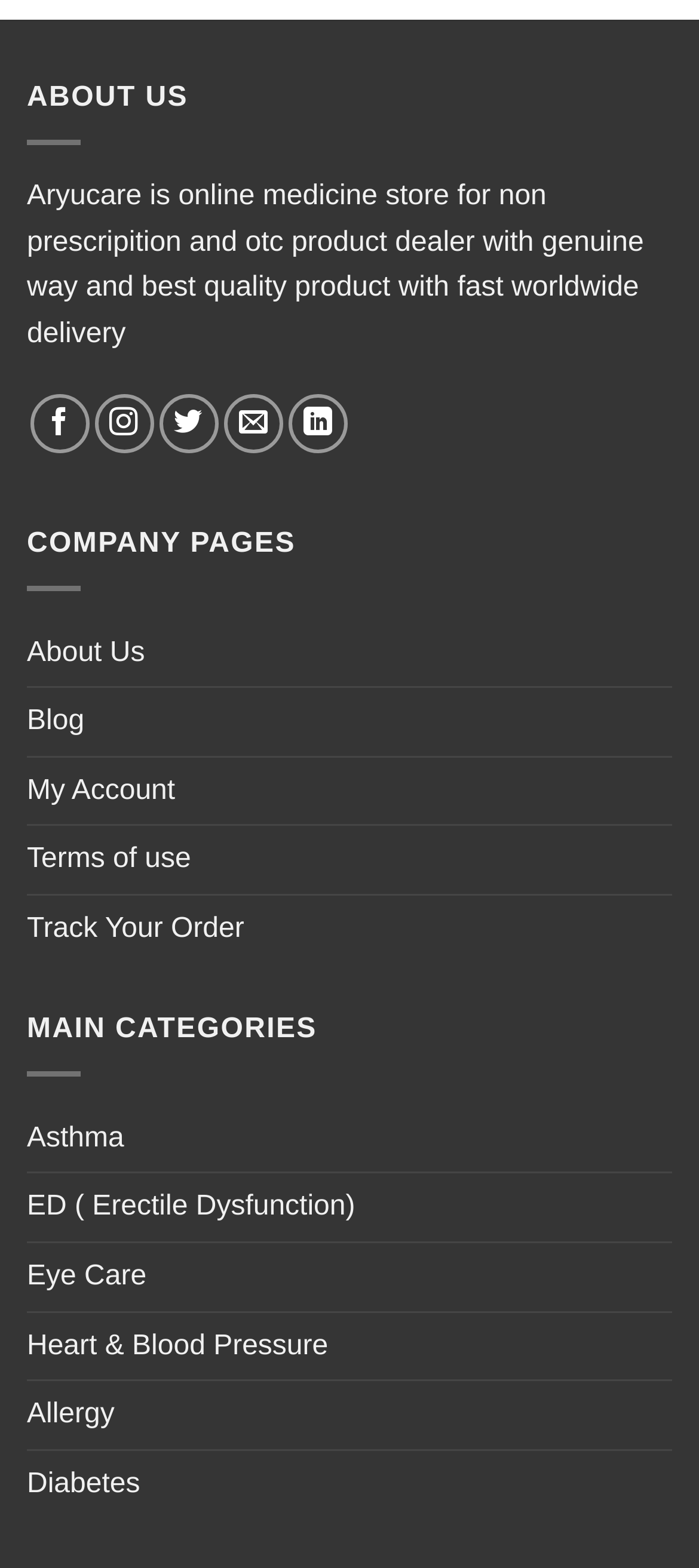Determine the bounding box for the described HTML element: "About Us". Ensure the coordinates are four float numbers between 0 and 1 in the format [left, top, right, bottom].

[0.038, 0.395, 0.207, 0.438]